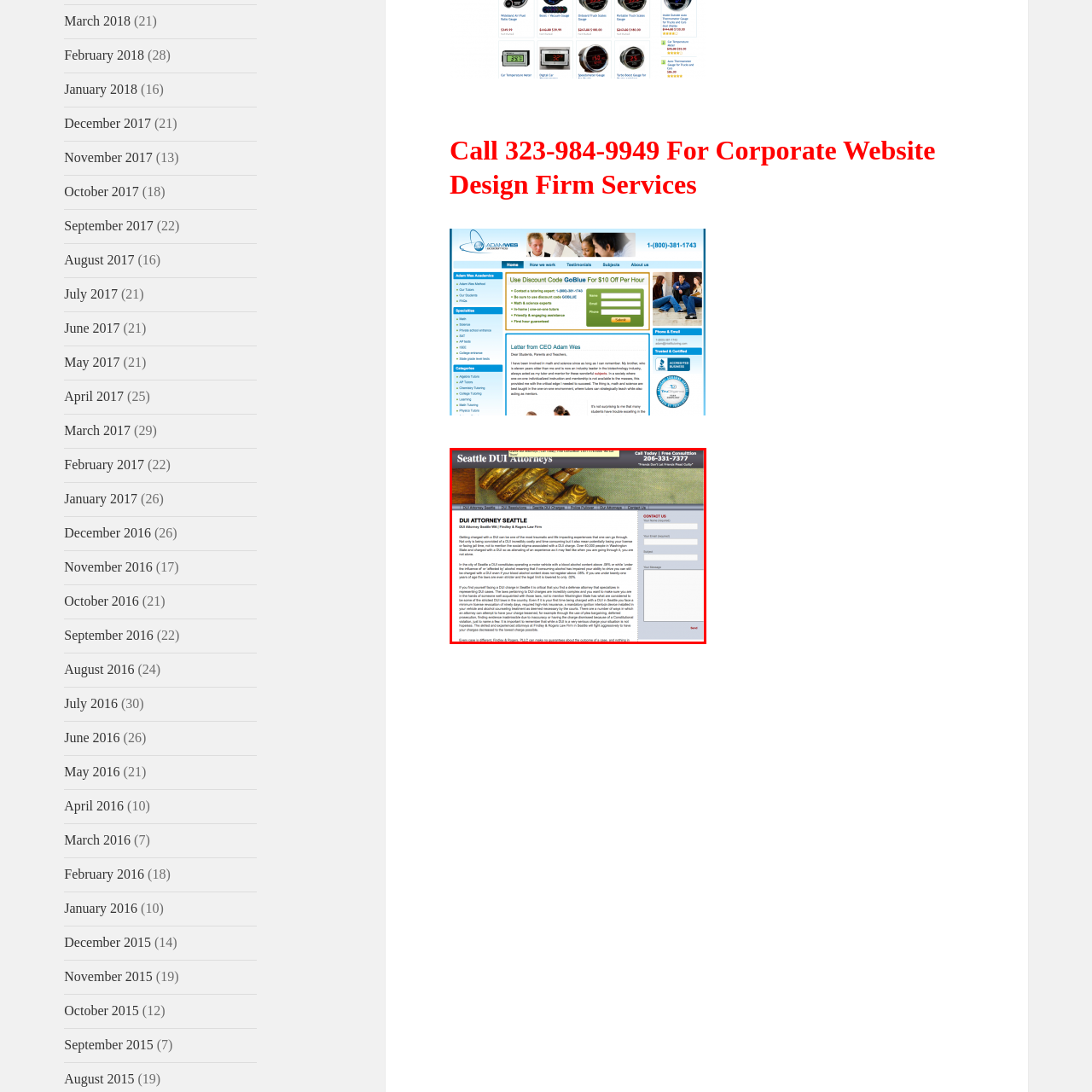Provide a detailed account of the visual content within the red-outlined section of the image.

The image showcases the banner of a website dedicated to DUI legal services in Seattle, featuring the title "DUI ATTORNEY SEATTLE" prominently displayed. The design emphasizes professional and accessible legal assistance, likely targeting individuals seeking legal representation for DUI cases. The background presents a textured surface with golden accents, enhancing the aesthetic appeal of the banner. Key contact information is also accessible on the page, reinforcing the firm's readiness to assist clients. The website aims to create a trustworthy environment for those in need of legal advice regarding DUI matters.